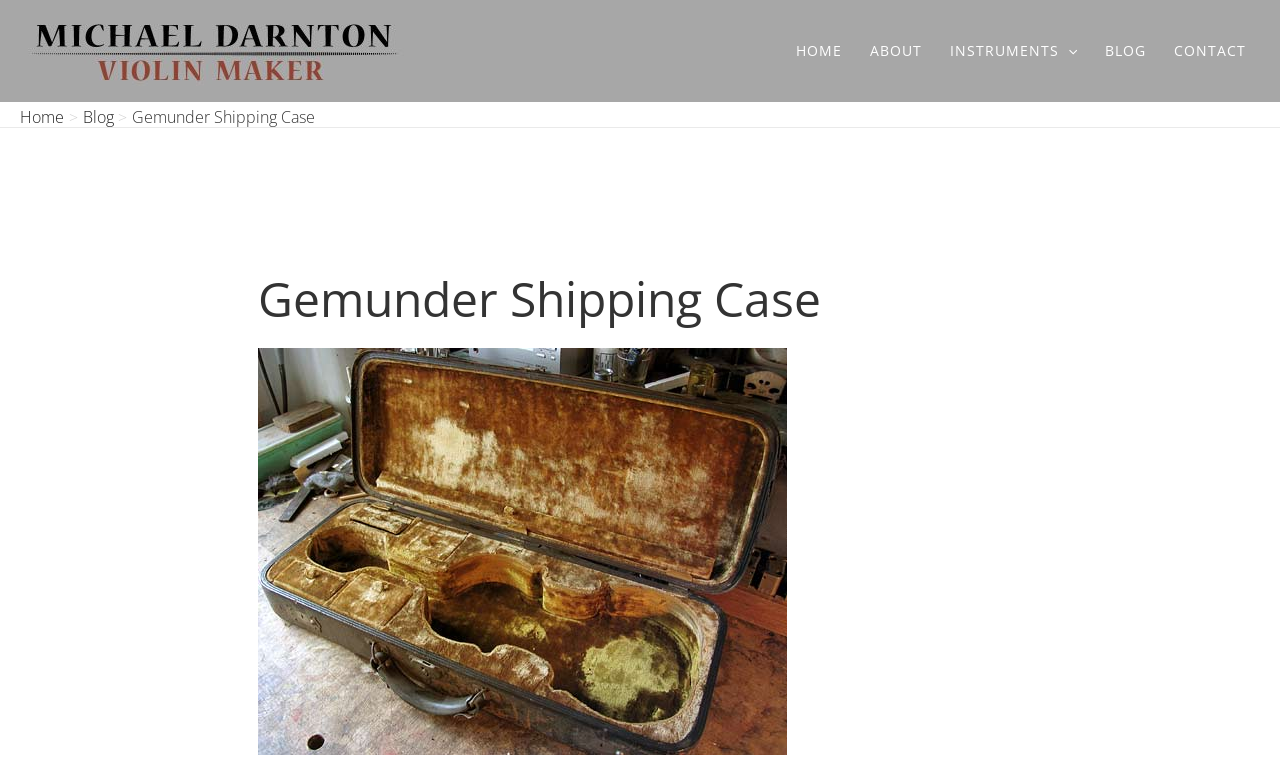What is the logo of the website?
Using the picture, provide a one-word or short phrase answer.

Darnton Violins Logo